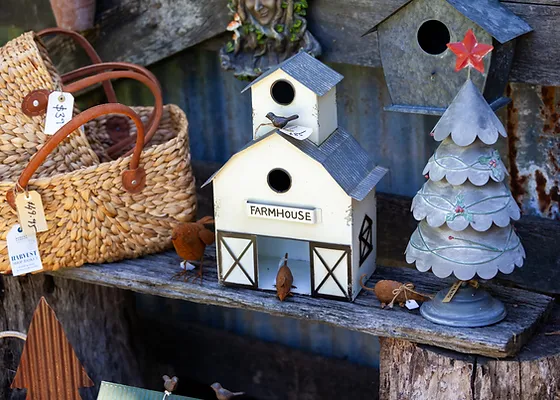Please provide a short answer using a single word or phrase for the question:
What type of baskets are surrounding the central items?

Rustic woven baskets